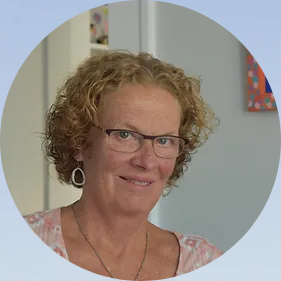What is the focus of Dr. Jenny Gould's practice?
Refer to the image and provide a concise answer in one word or phrase.

Mental health